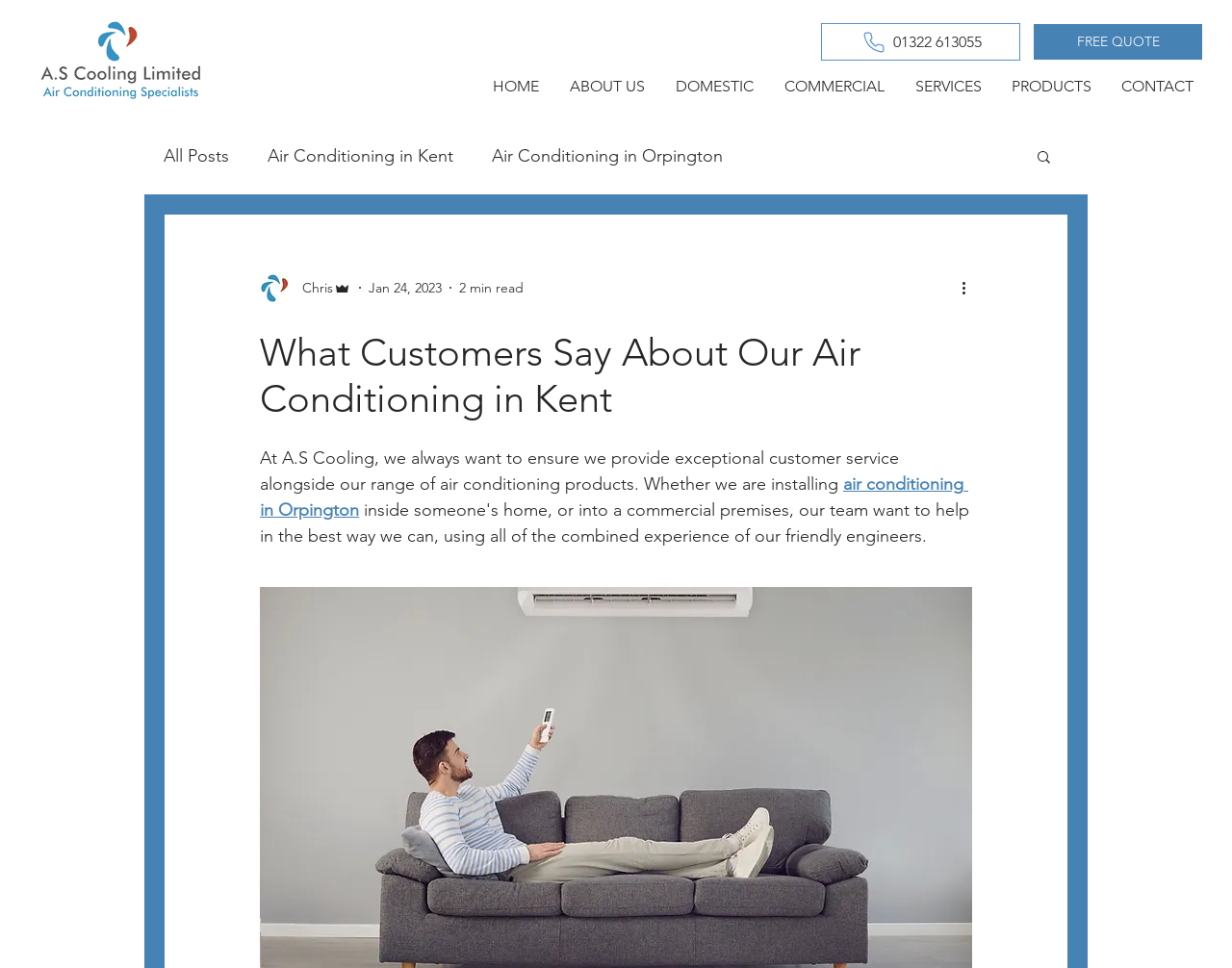Determine the bounding box coordinates of the UI element described below. Use the format (top-left x, top-left y, bottom-right x, bottom-right y) with floating point numbers between 0 and 1: PRODUCTS

[0.809, 0.07, 0.898, 0.108]